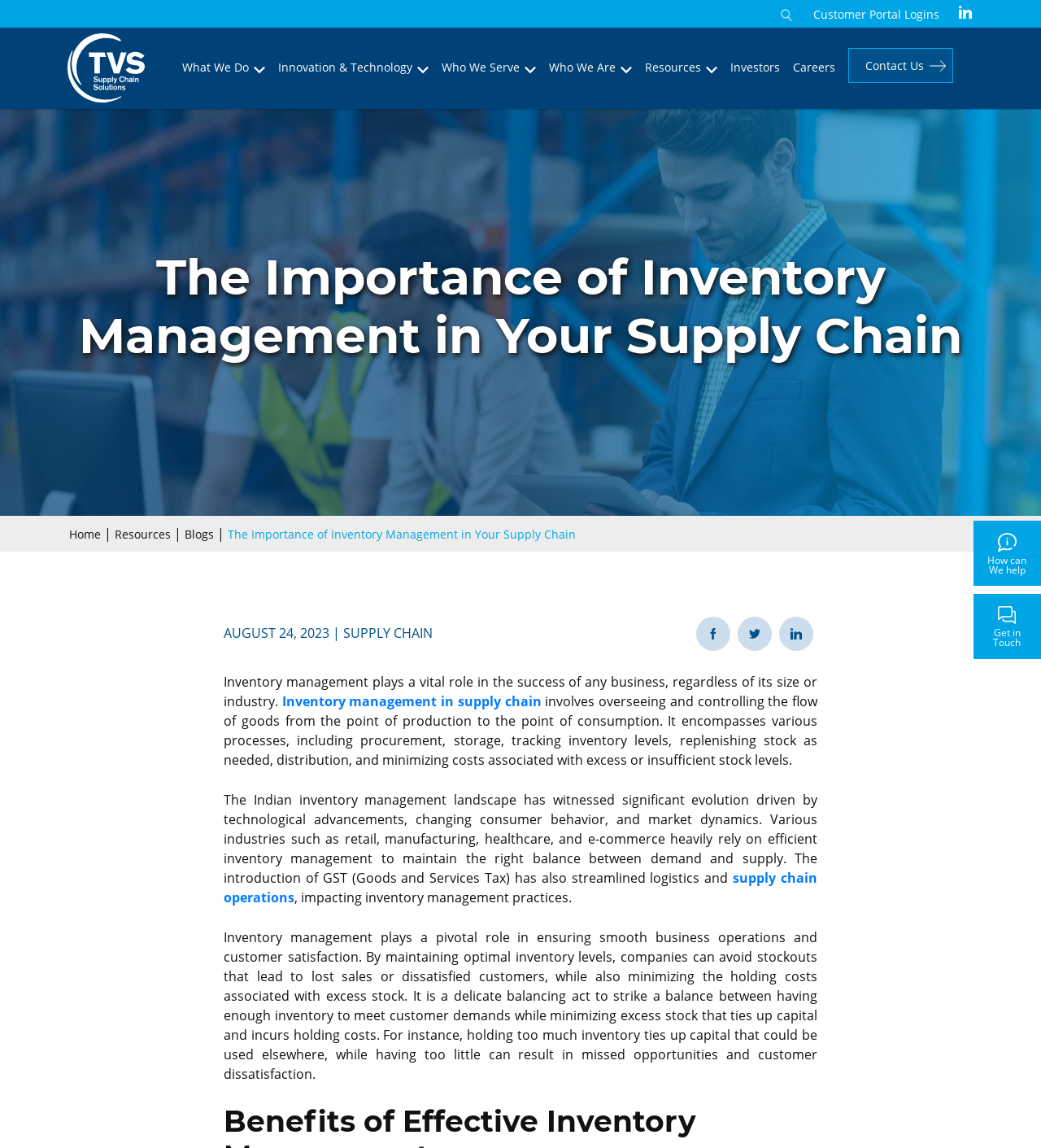What is the importance of inventory management?
Please interpret the details in the image and answer the question thoroughly.

According to the webpage, inventory management plays a vital role in the success of any business, regardless of its size or industry. This is because it involves overseeing and controlling the flow of goods from production to consumption, and maintaining optimal inventory levels can avoid stockouts and minimize holding costs.